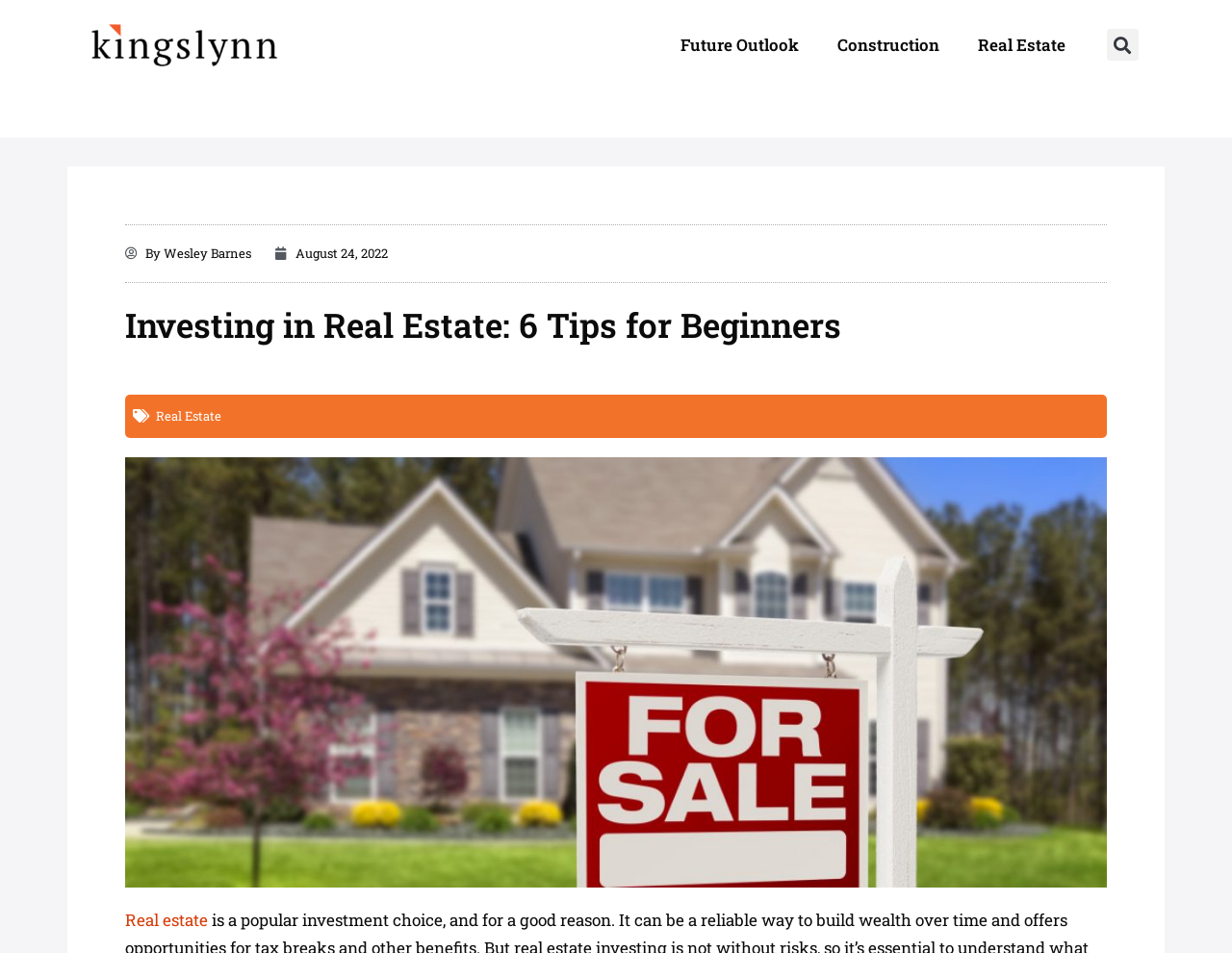Please specify the bounding box coordinates of the element that should be clicked to execute the given instruction: 'view the house for sale image'. Ensure the coordinates are four float numbers between 0 and 1, expressed as [left, top, right, bottom].

[0.102, 0.48, 0.898, 0.931]